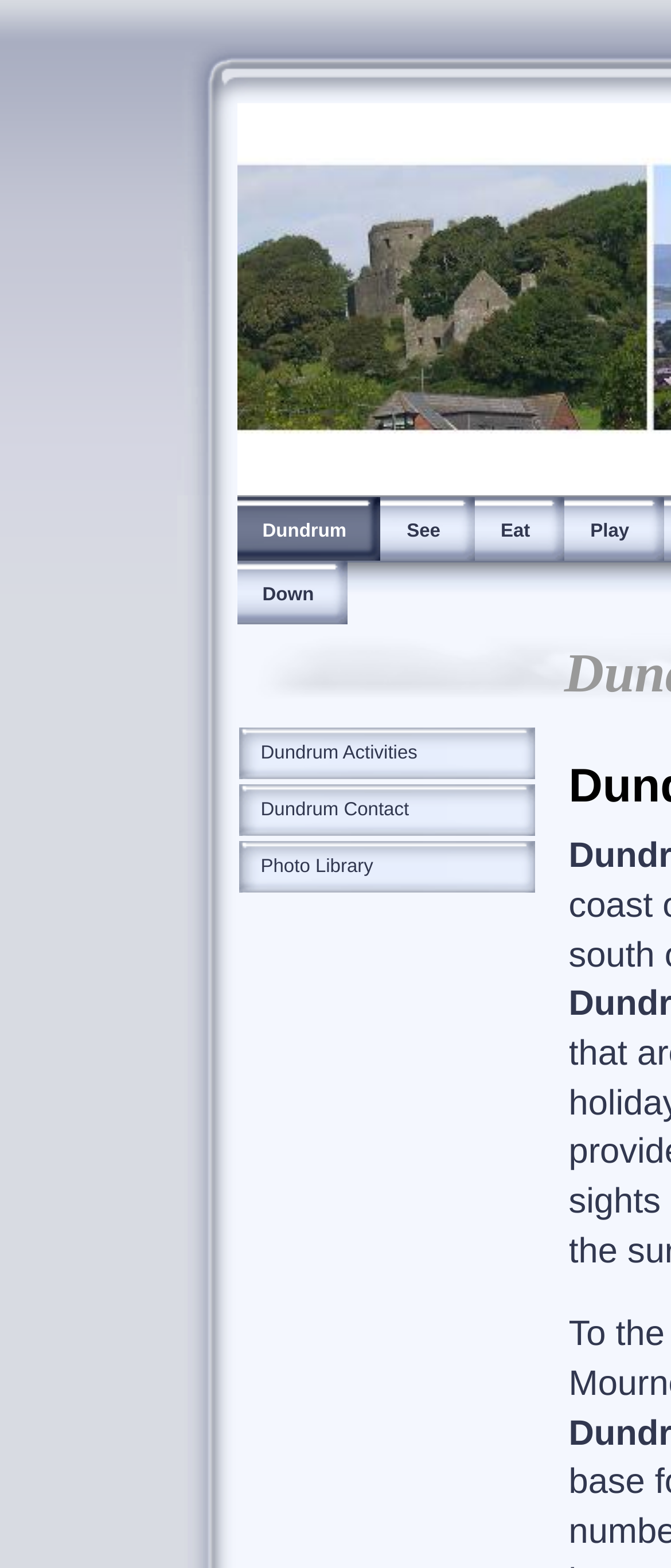Locate the bounding box coordinates of the area where you should click to accomplish the instruction: "Read about us".

None